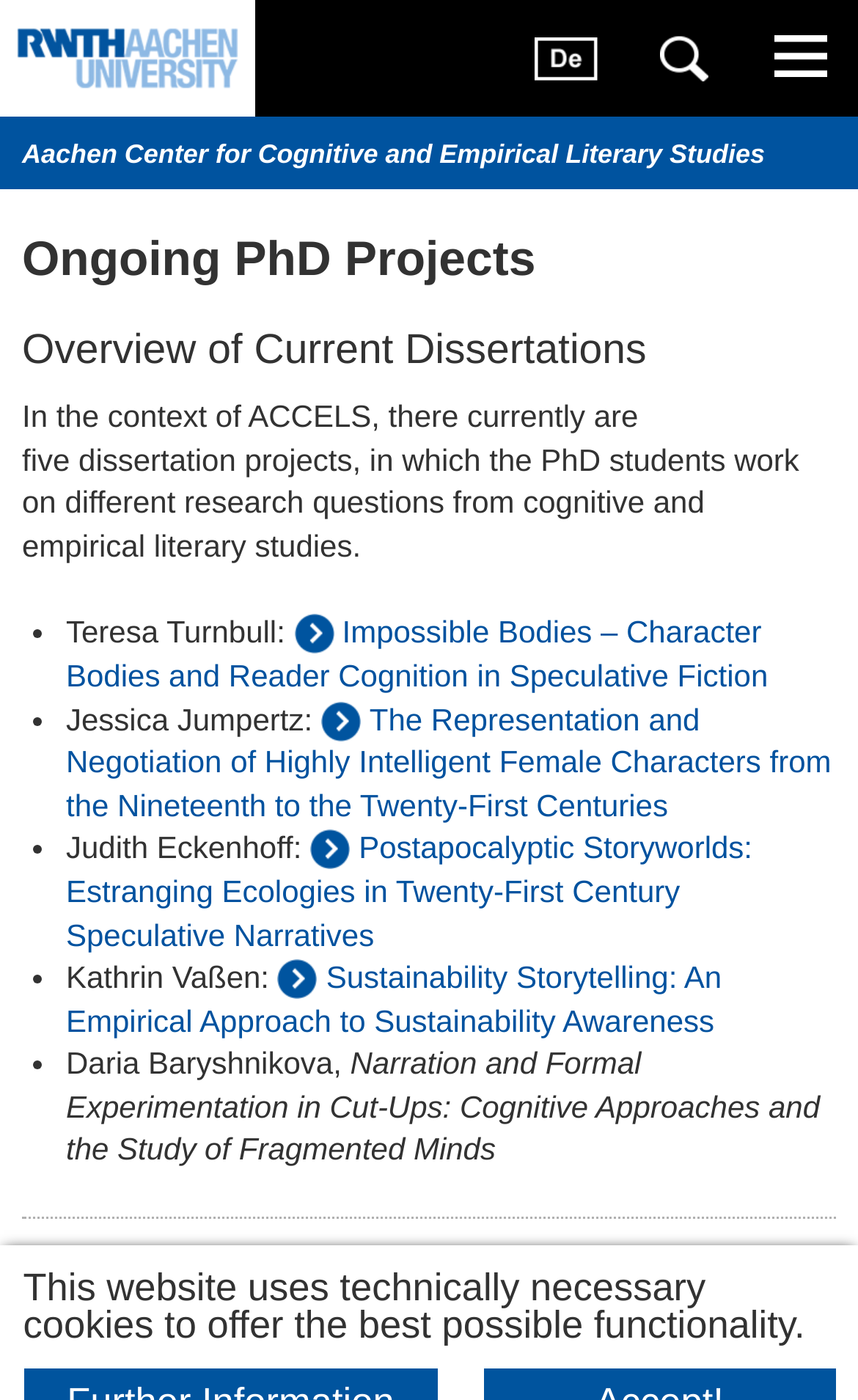Please analyze the image and provide a thorough answer to the question:
When was the webpage last updated?

I found the text 'last updated : 27/09/2023' at the bottom of the webpage, which indicates the last update date.